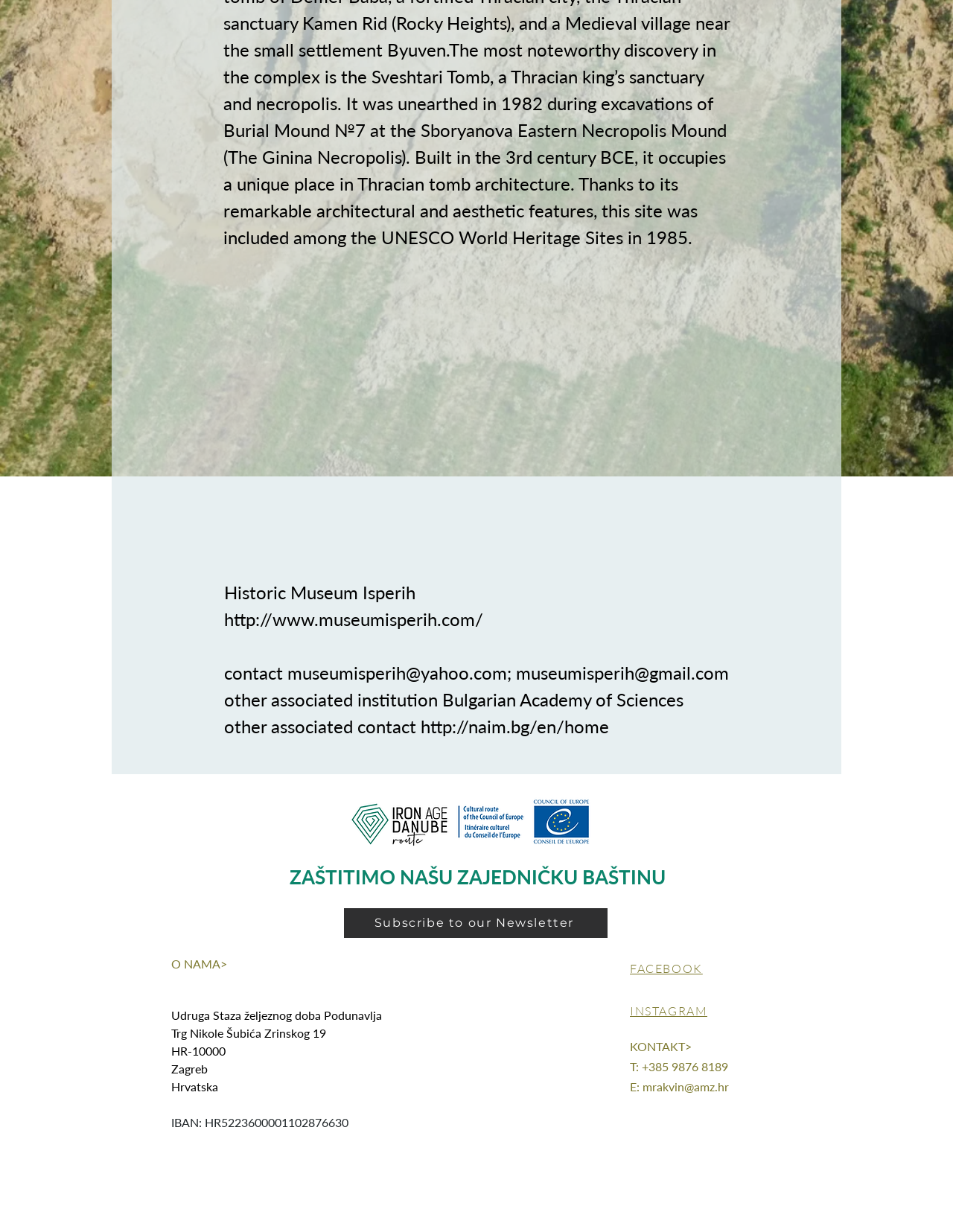Determine the bounding box for the UI element that matches this description: "FACEBOOK".

[0.661, 0.774, 0.772, 0.798]